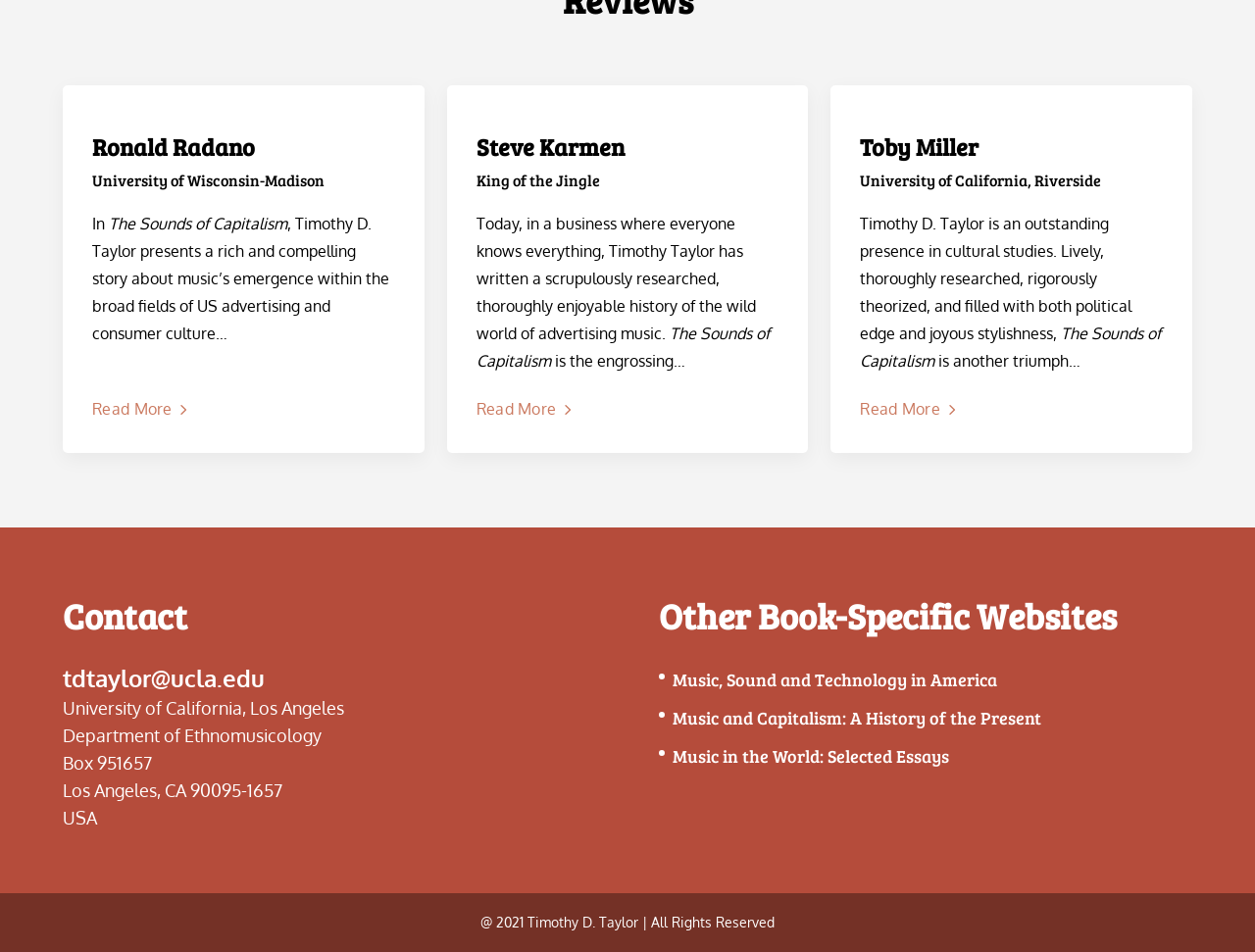Locate the UI element described by Read More and provide its bounding box coordinates. Use the format (top-left x, top-left y, bottom-right x, bottom-right y) with all values as floating point numbers between 0 and 1.

[0.685, 0.416, 0.749, 0.444]